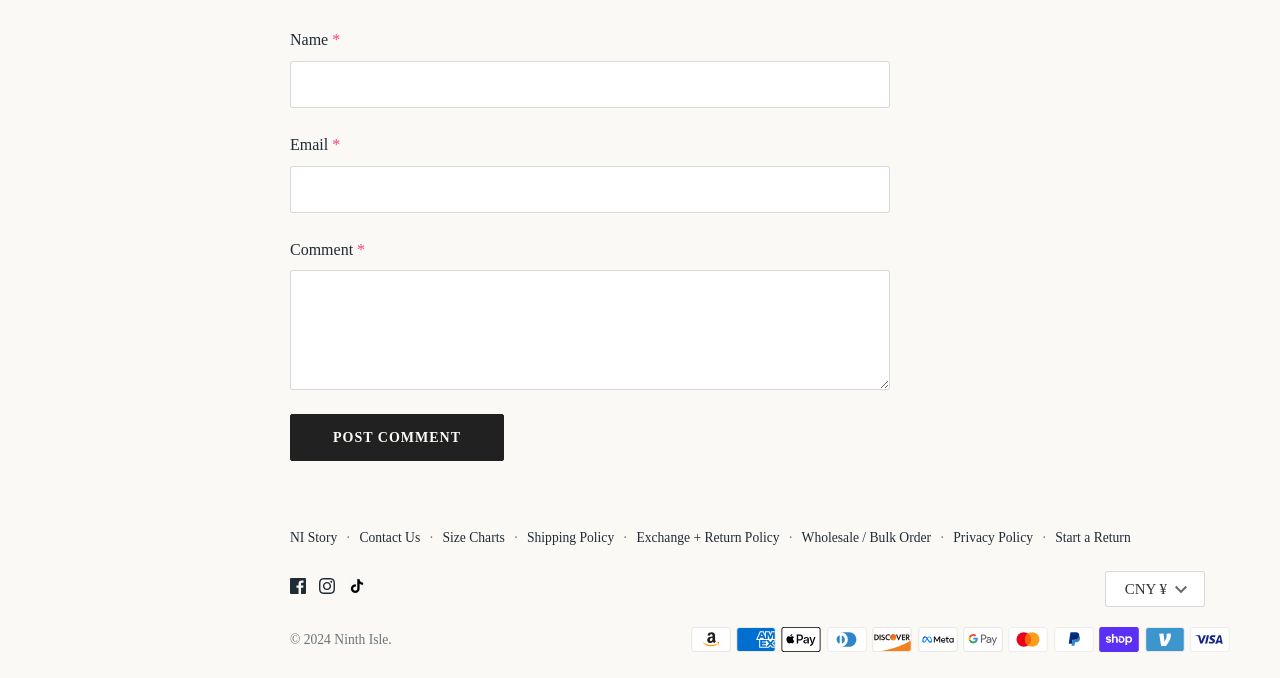Please determine the bounding box coordinates of the element to click in order to execute the following instruction: "Visit NI Story". The coordinates should be four float numbers between 0 and 1, specified as [left, top, right, bottom].

[0.227, 0.782, 0.263, 0.804]